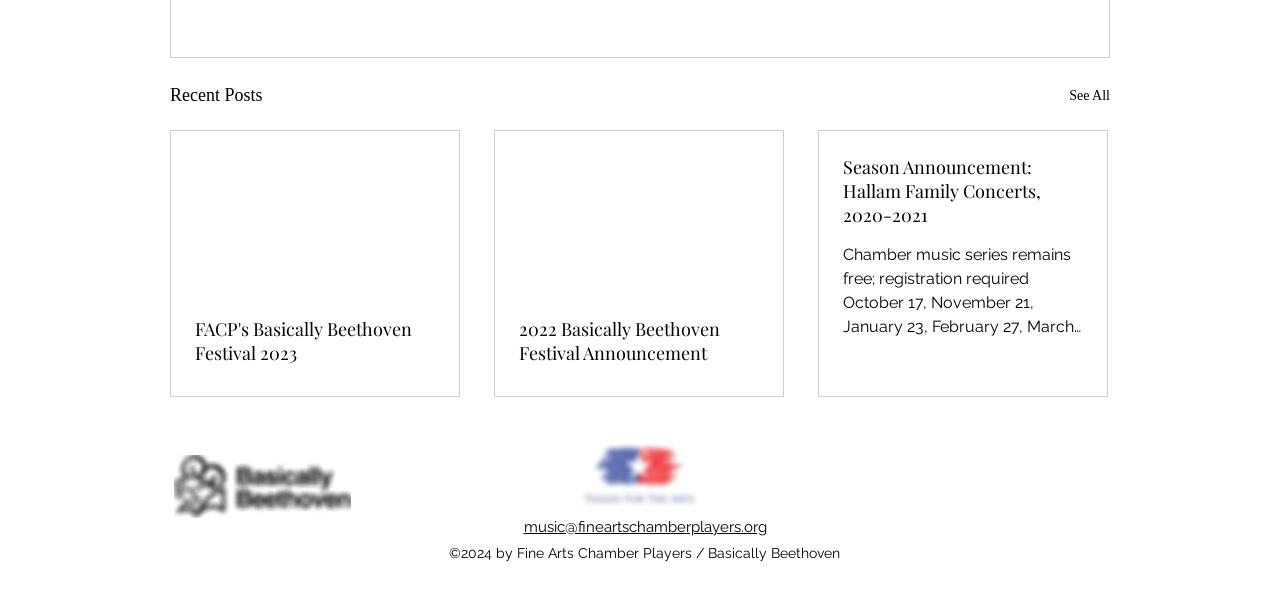Can you find the bounding box coordinates of the area I should click to execute the following instruction: "See all recent posts"?

[0.835, 0.137, 0.867, 0.186]